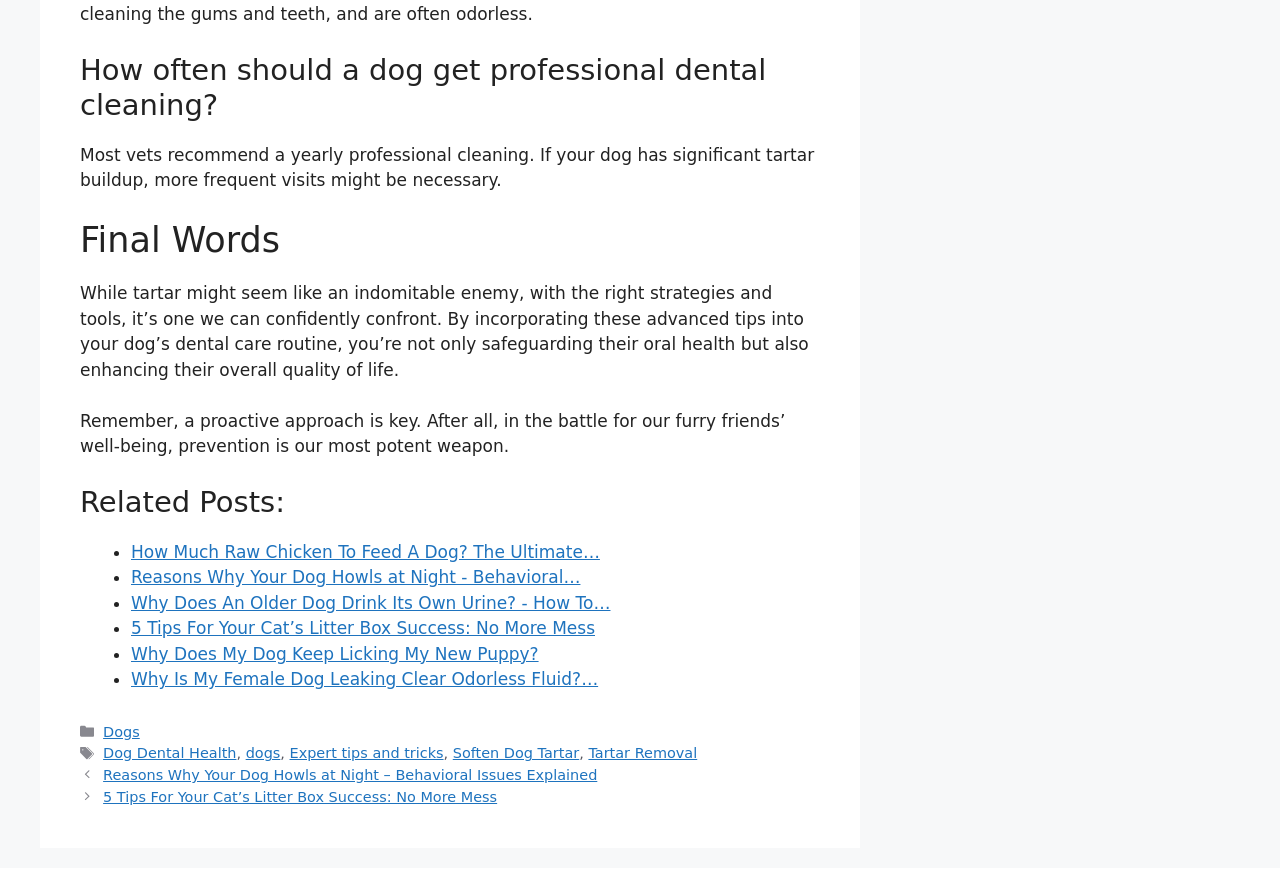Locate the UI element described as follows: "Tartar Removal". Return the bounding box coordinates as four float numbers between 0 and 1 in the order [left, top, right, bottom].

[0.46, 0.858, 0.545, 0.876]